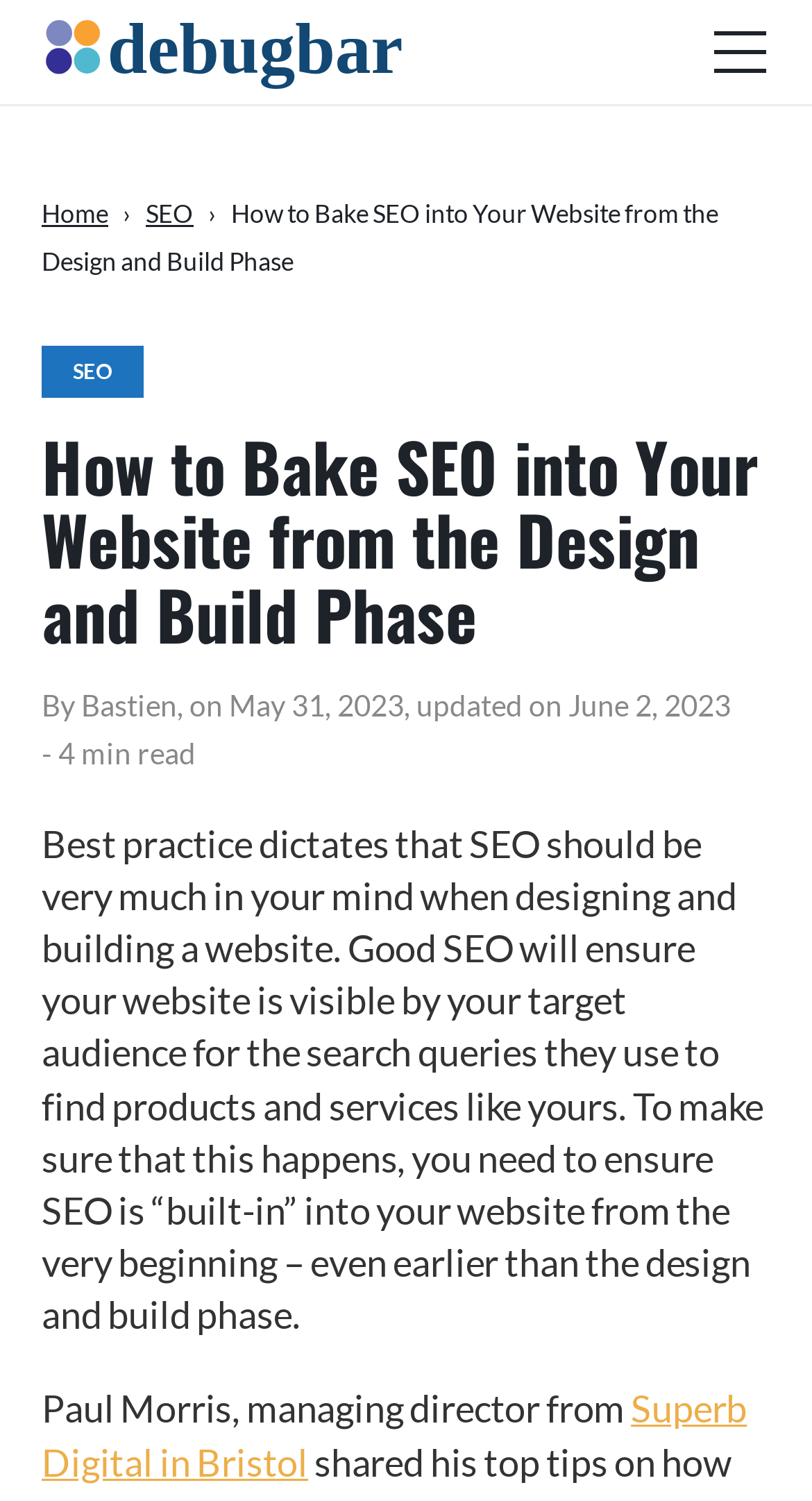Please identify the bounding box coordinates of the element I should click to complete this instruction: 'Read the article about 'How to Bake SEO into Your Website from the Design and Build Phase''. The coordinates should be given as four float numbers between 0 and 1, like this: [left, top, right, bottom].

[0.051, 0.546, 0.94, 0.891]